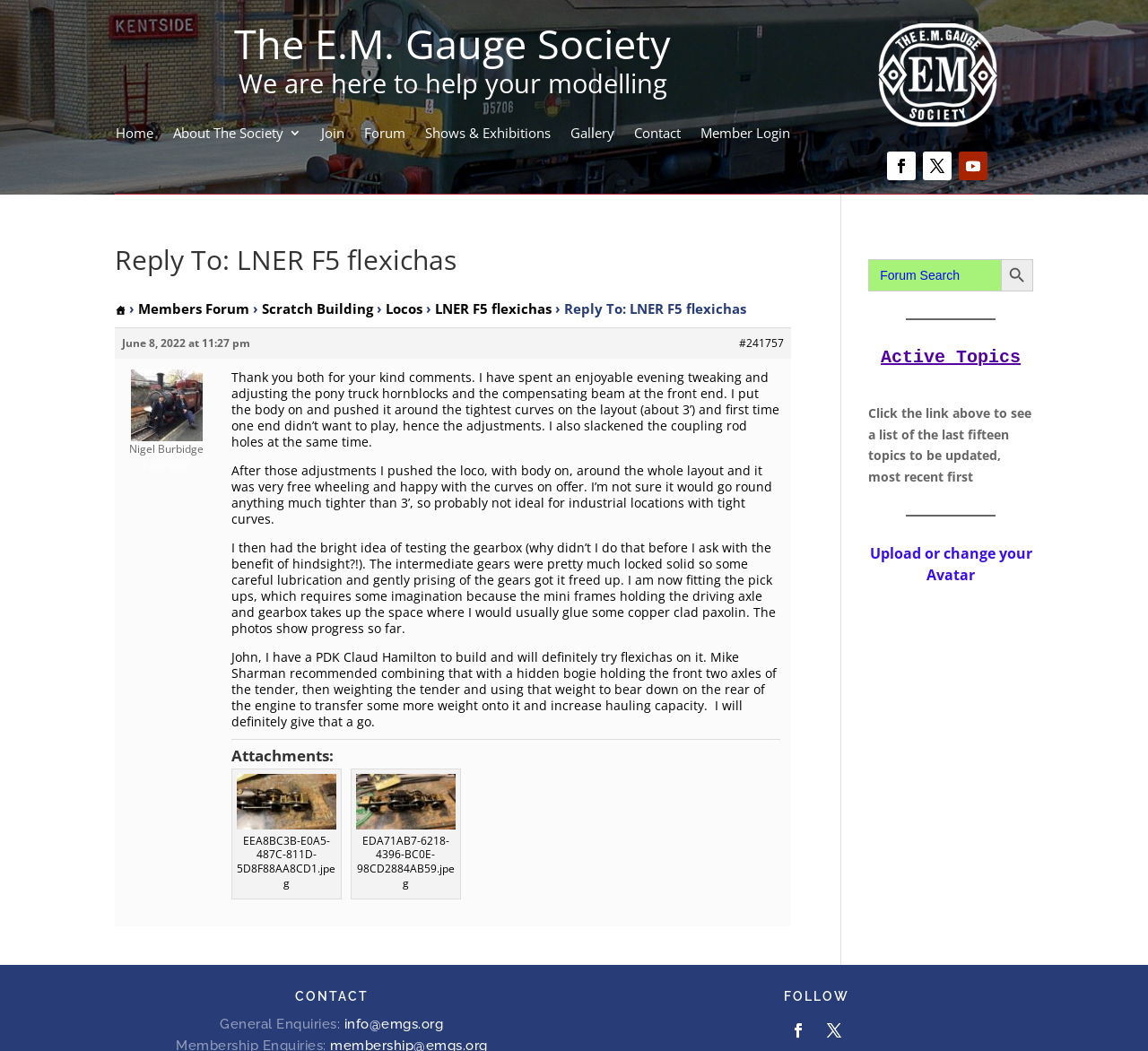Point out the bounding box coordinates of the section to click in order to follow this instruction: "Click the Home link".

[0.101, 0.12, 0.134, 0.139]